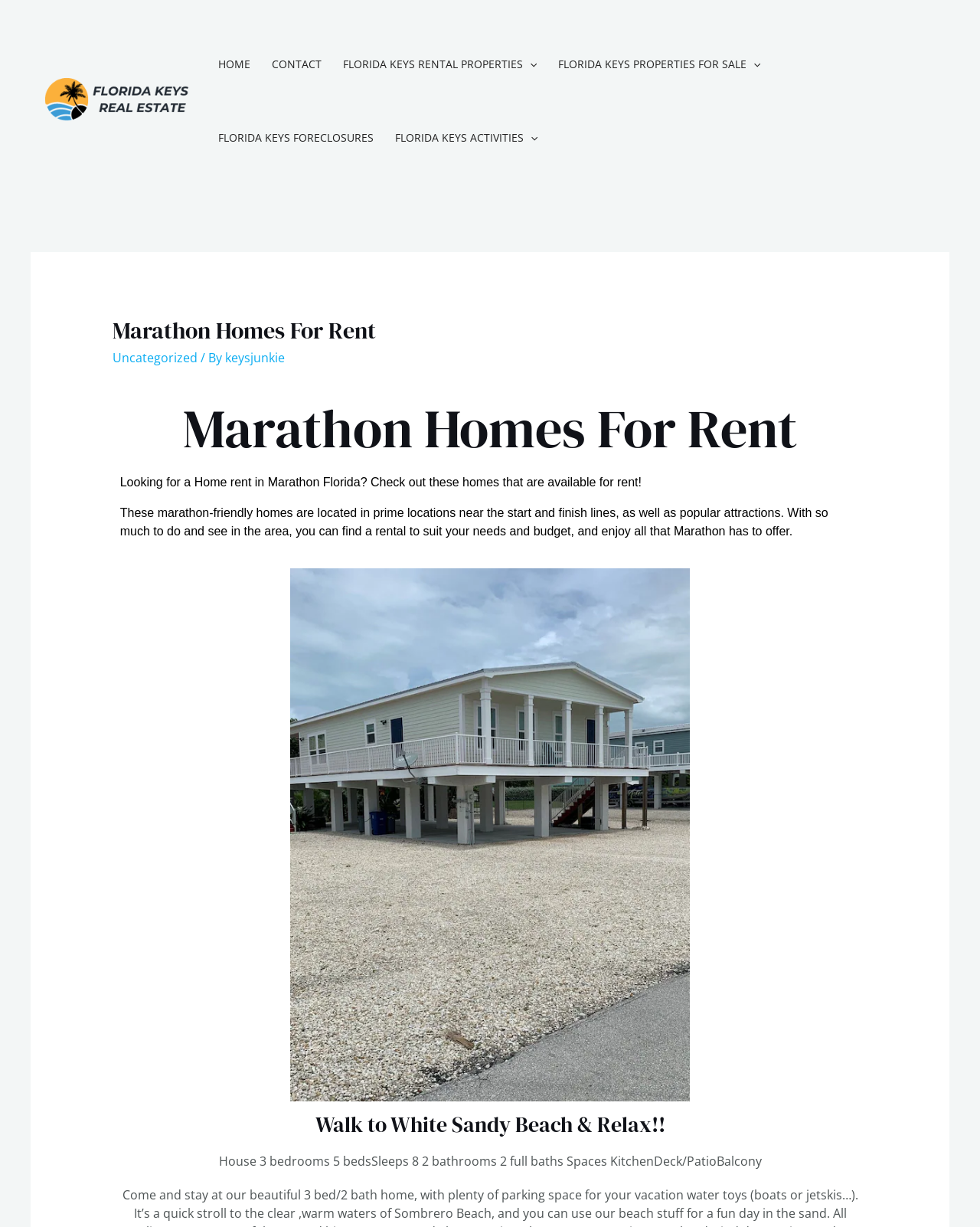What type of activities are available in the area?
Using the information from the image, provide a comprehensive answer to the question.

The webpage mentions 'Florida Keys activities' as one of the links in the navigation menu, suggesting that the area offers various activities and attractions for visitors and residents alike.